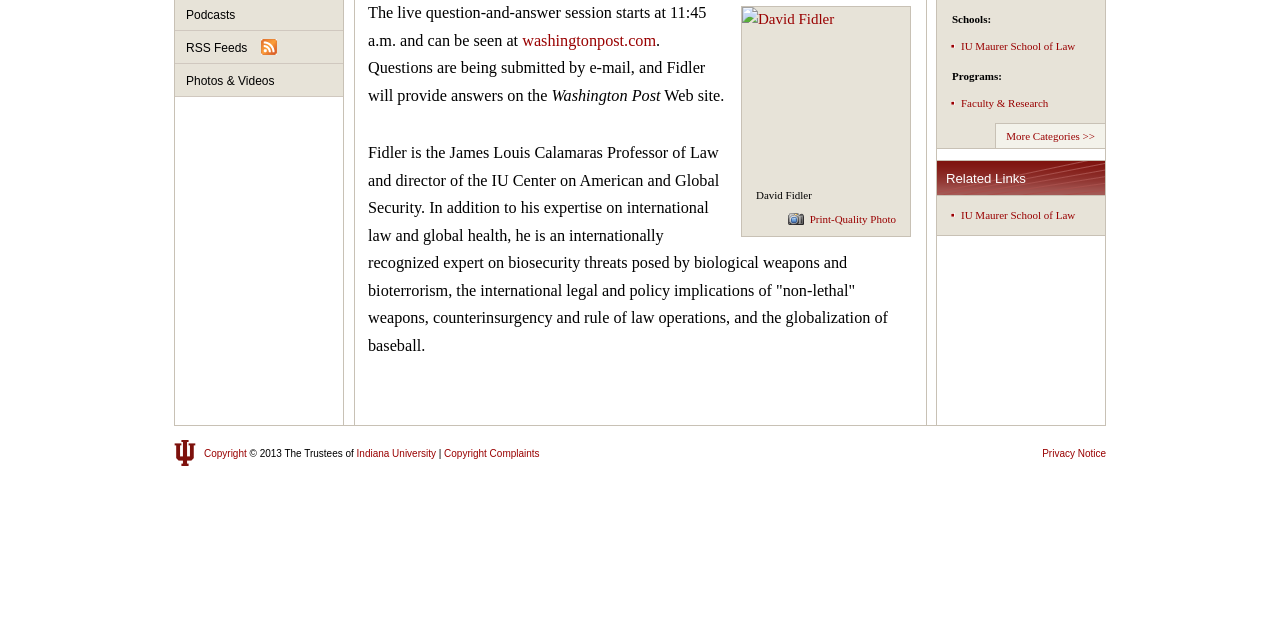Determine the bounding box of the UI component based on this description: "IU Maurer School of Law". The bounding box coordinates should be four float values between 0 and 1, i.e., [left, top, right, bottom].

[0.751, 0.062, 0.84, 0.081]